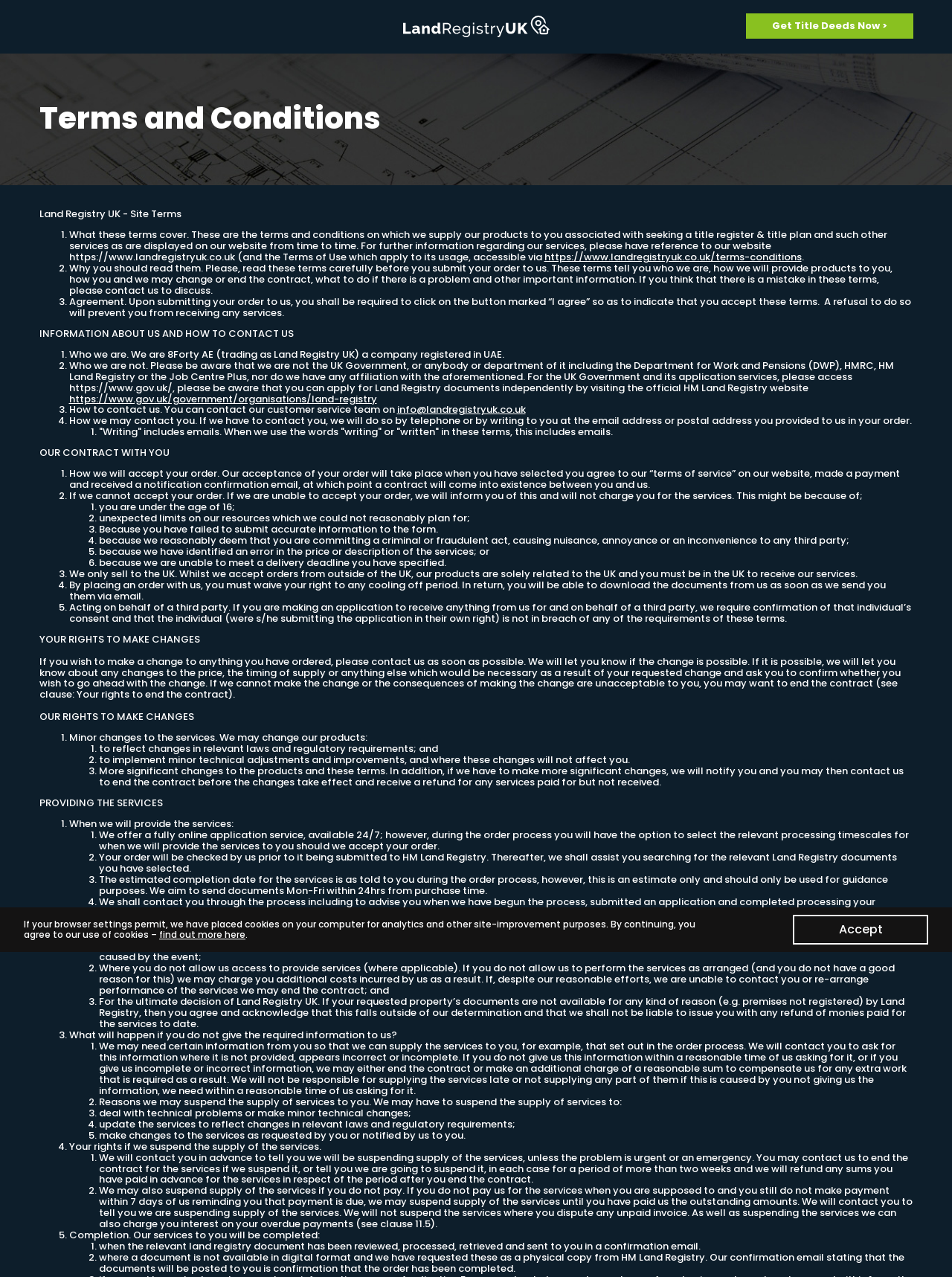Respond to the question below with a concise word or phrase:
What happens if you do not give required information to Land Registry UK?

Unknown